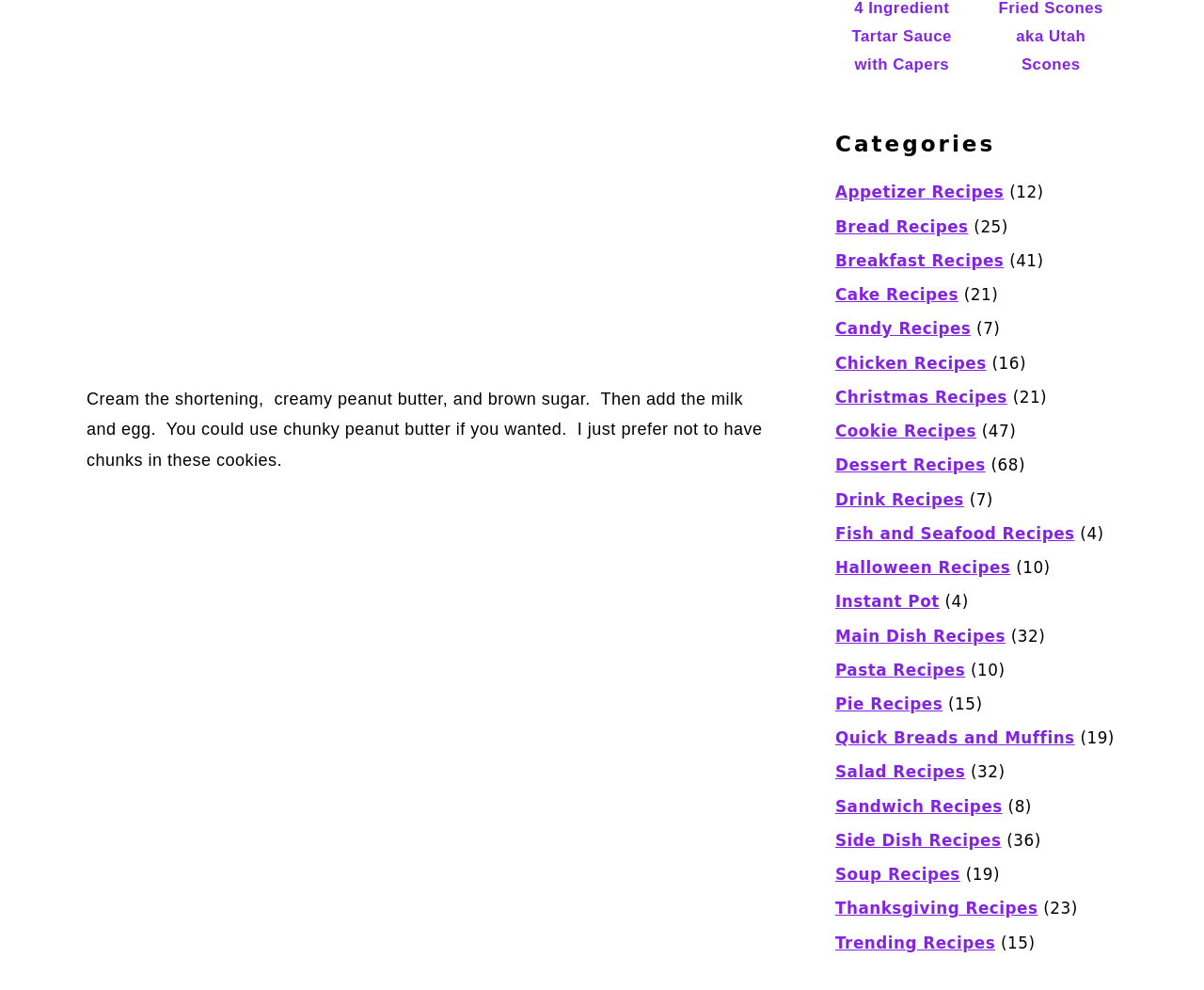Please specify the bounding box coordinates of the area that should be clicked to accomplish the following instruction: "Click on Appetizer Recipes". The coordinates should consist of four float numbers between 0 and 1, i.e., [left, top, right, bottom].

[0.694, 0.185, 0.834, 0.204]